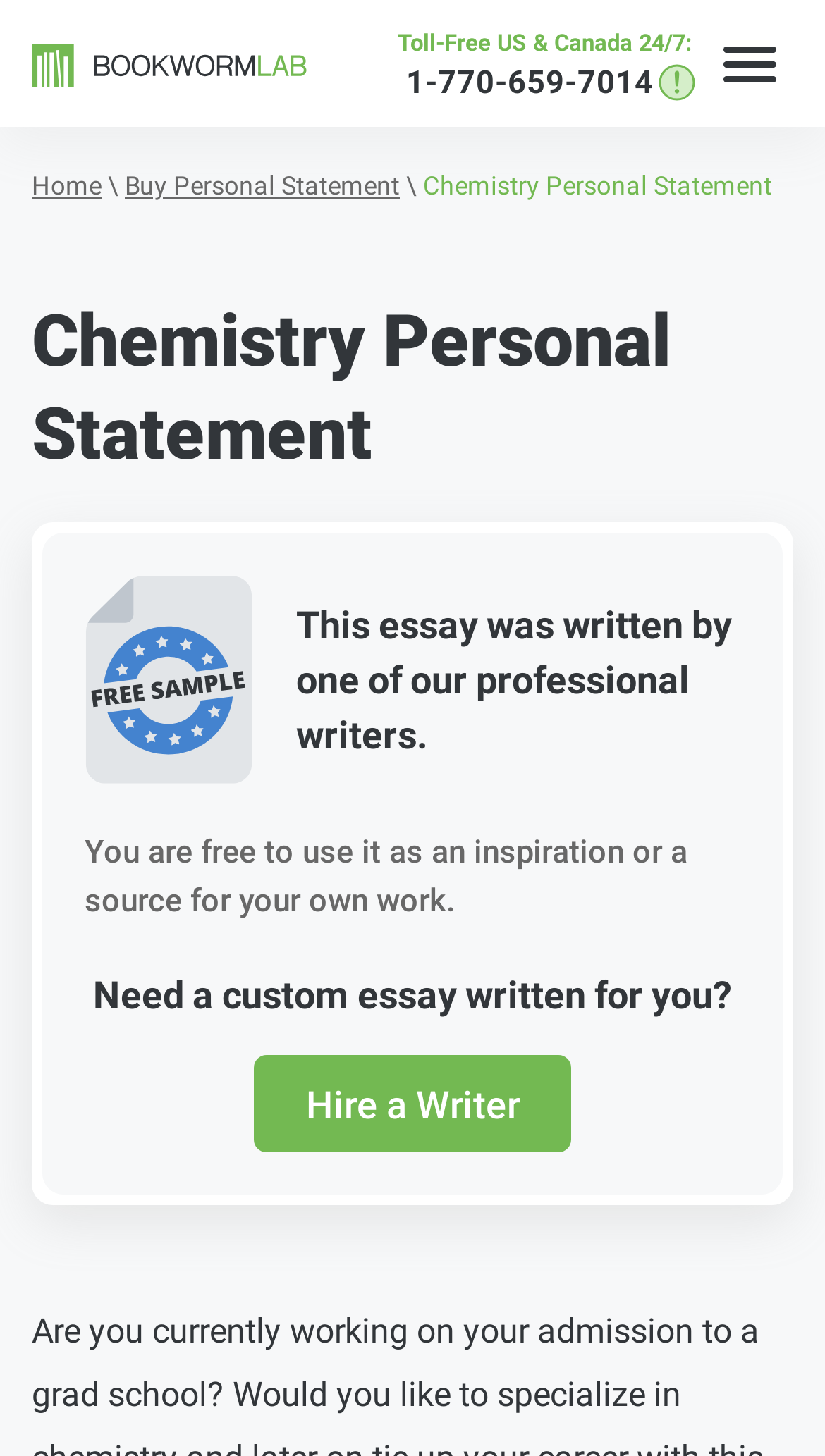What is the phone number for toll-free US and Canada?
Respond to the question with a single word or phrase according to the image.

1-770-659-7014